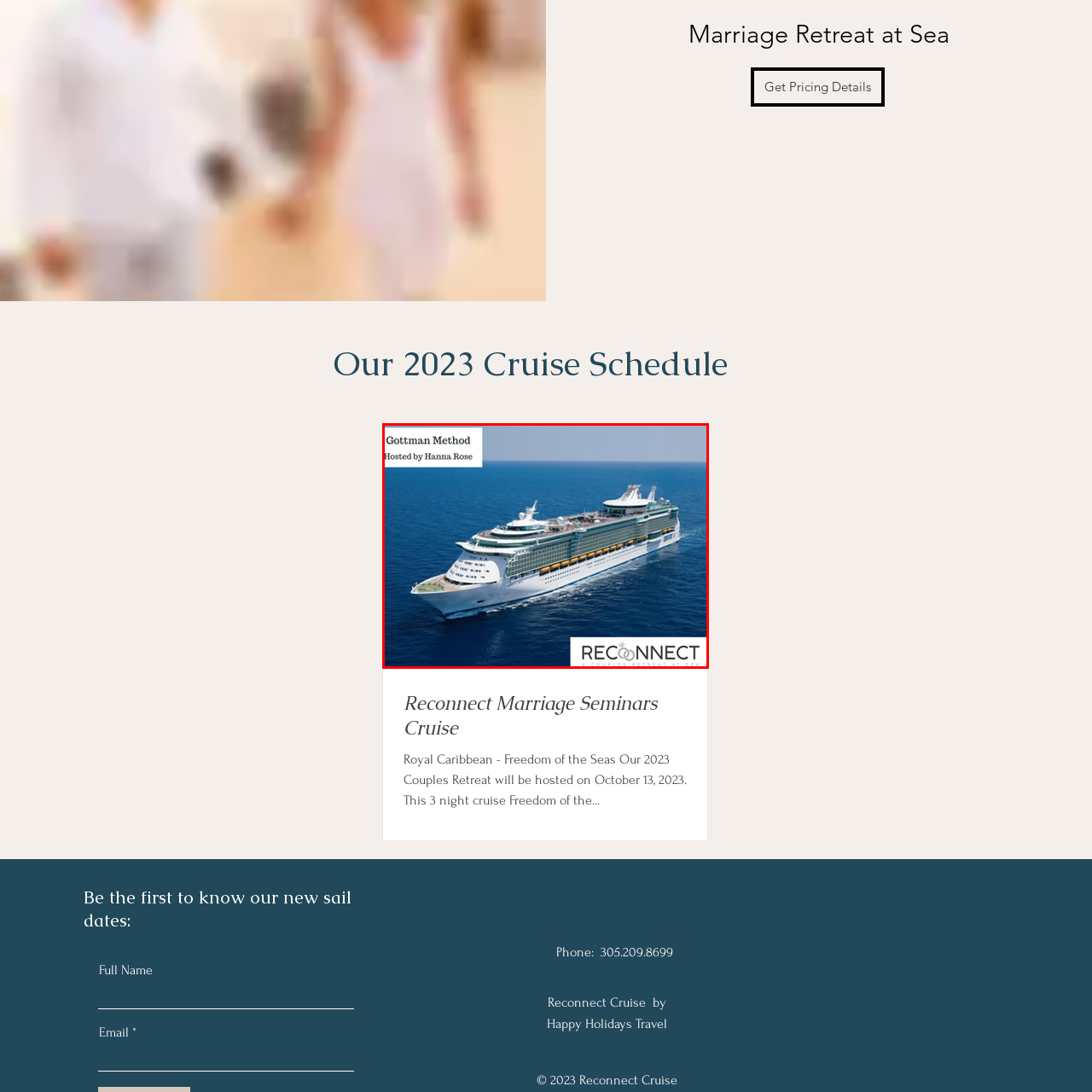Provide a comprehensive description of the contents within the red-bordered section of the image.

The image showcases the majestic "Freedom of the Seas" cruise ship, highlighting its elegant exterior as it sails through the deep blue ocean. Positioned prominently in the image is a banner that reads "Gottman Method," indicating a focus on couples therapy techniques, with an invitation to connect through relationship-building experiences. The event, hosted by Hanna Rose, promises to offer enriching activities tailored for couples. At the bottom of the image, the word "RECONNECT" is emphasized, along with the tagline "A Couples Retreat at Sea," encapsulating the essence of the retreat and its purpose. This cruise represents an opportunity for partners to strengthen their bonds amidst the serene backdrop of the sea.